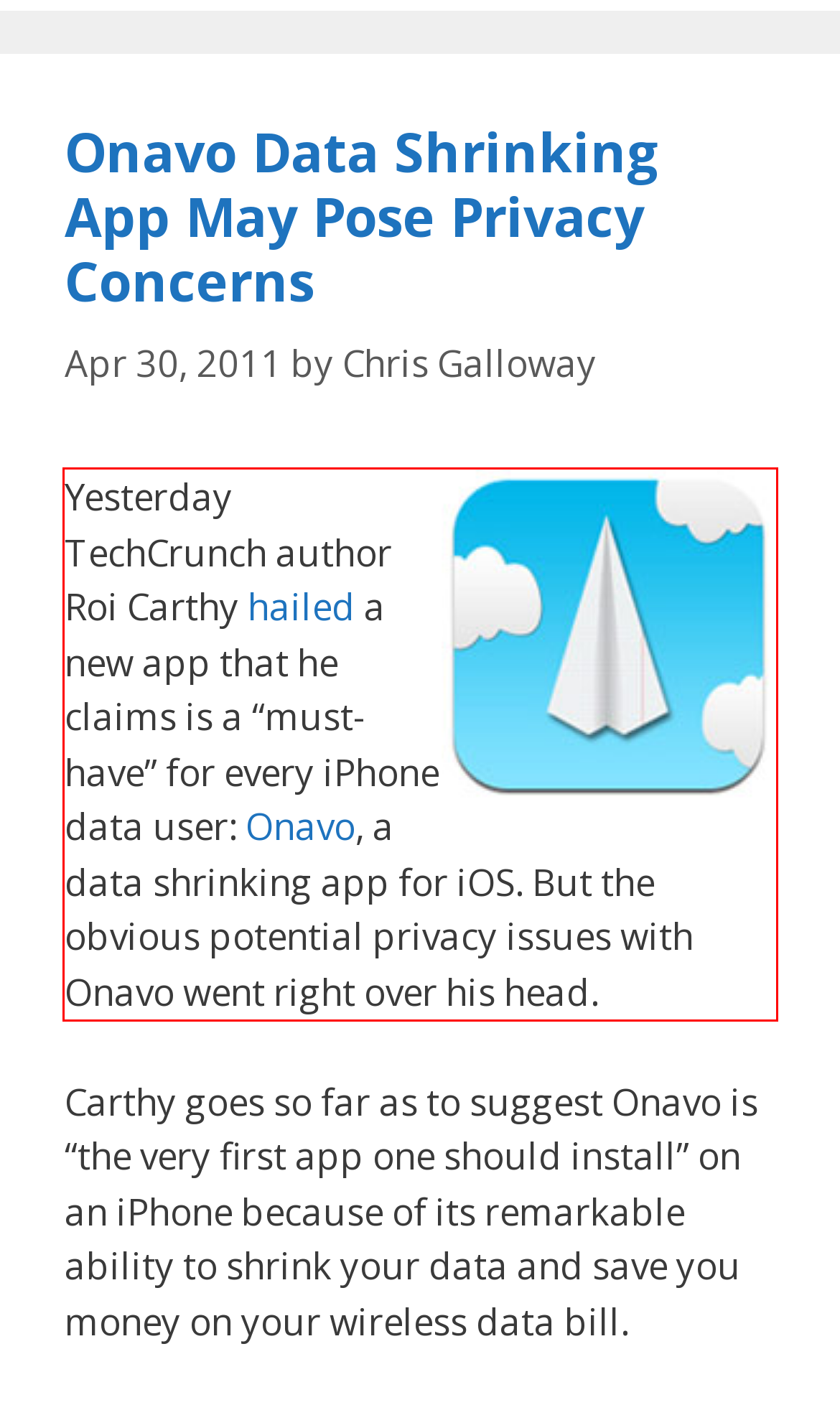You are provided with a screenshot of a webpage featuring a red rectangle bounding box. Extract the text content within this red bounding box using OCR.

Yesterday TechCrunch author Roi Carthy hailed a new app that he claims is a “must-have” for every iPhone data user: Onavo, a data shrinking app for iOS. But the obvious potential privacy issues with Onavo went right over his head.